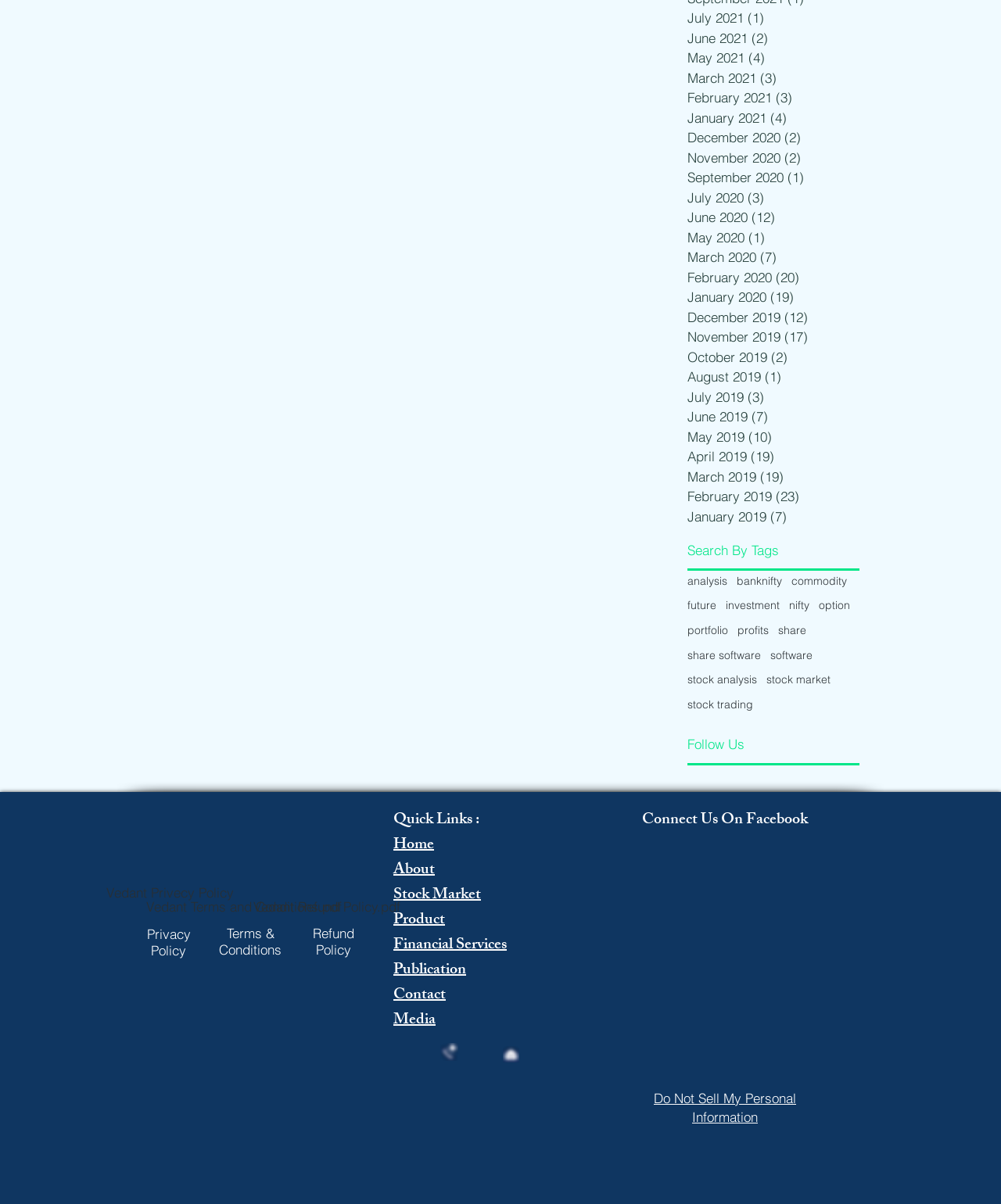Please reply with a single word or brief phrase to the question: 
What is the purpose of the 'Search By Tags' section?

To search by tags